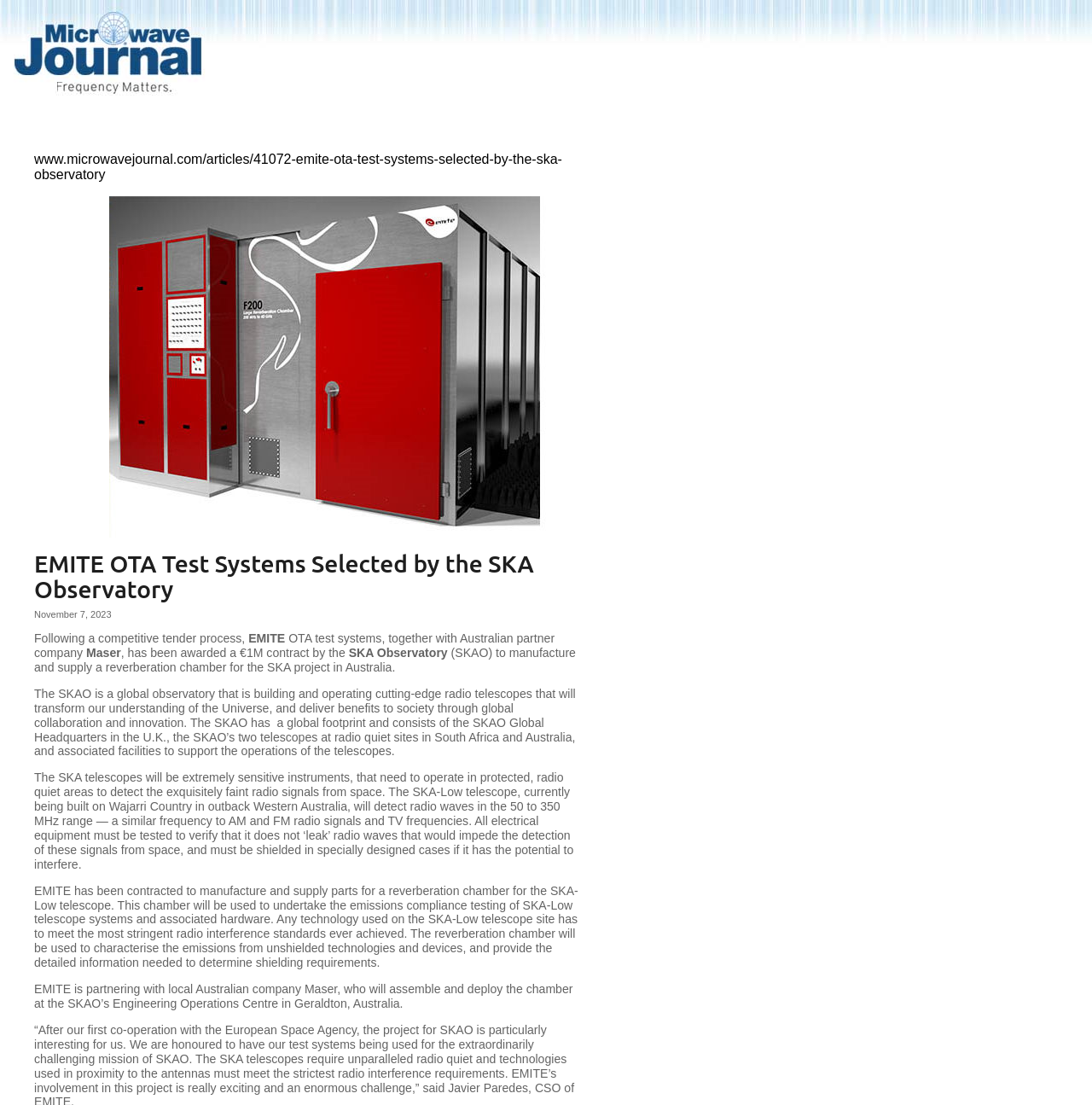Provide a brief response to the question below using one word or phrase:
What is the name of the Australian company that is partnering with EMITE?

Maser